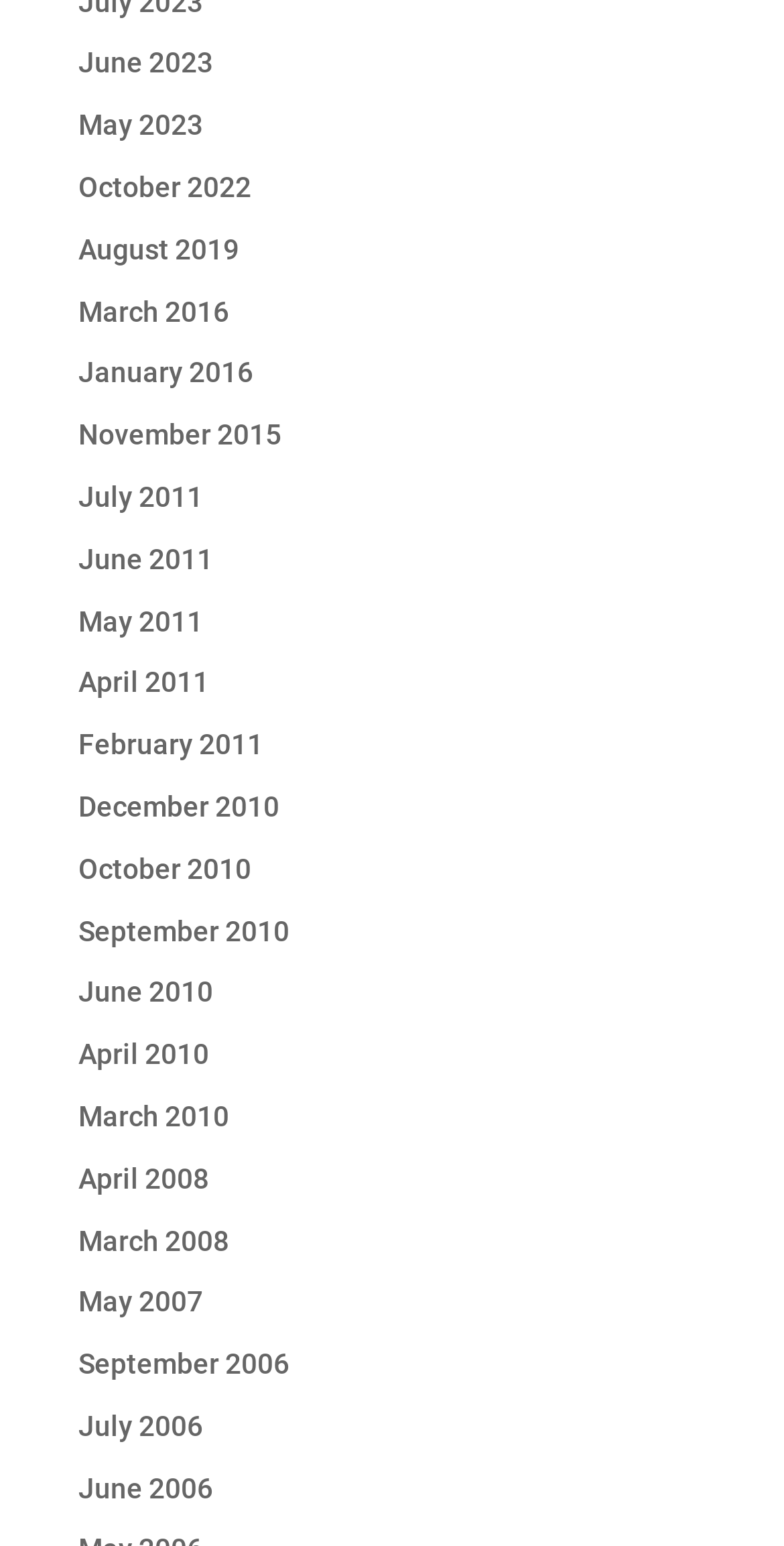Please find and report the bounding box coordinates of the element to click in order to perform the following action: "view May 2011". The coordinates should be expressed as four float numbers between 0 and 1, in the format [left, top, right, bottom].

[0.1, 0.391, 0.259, 0.412]